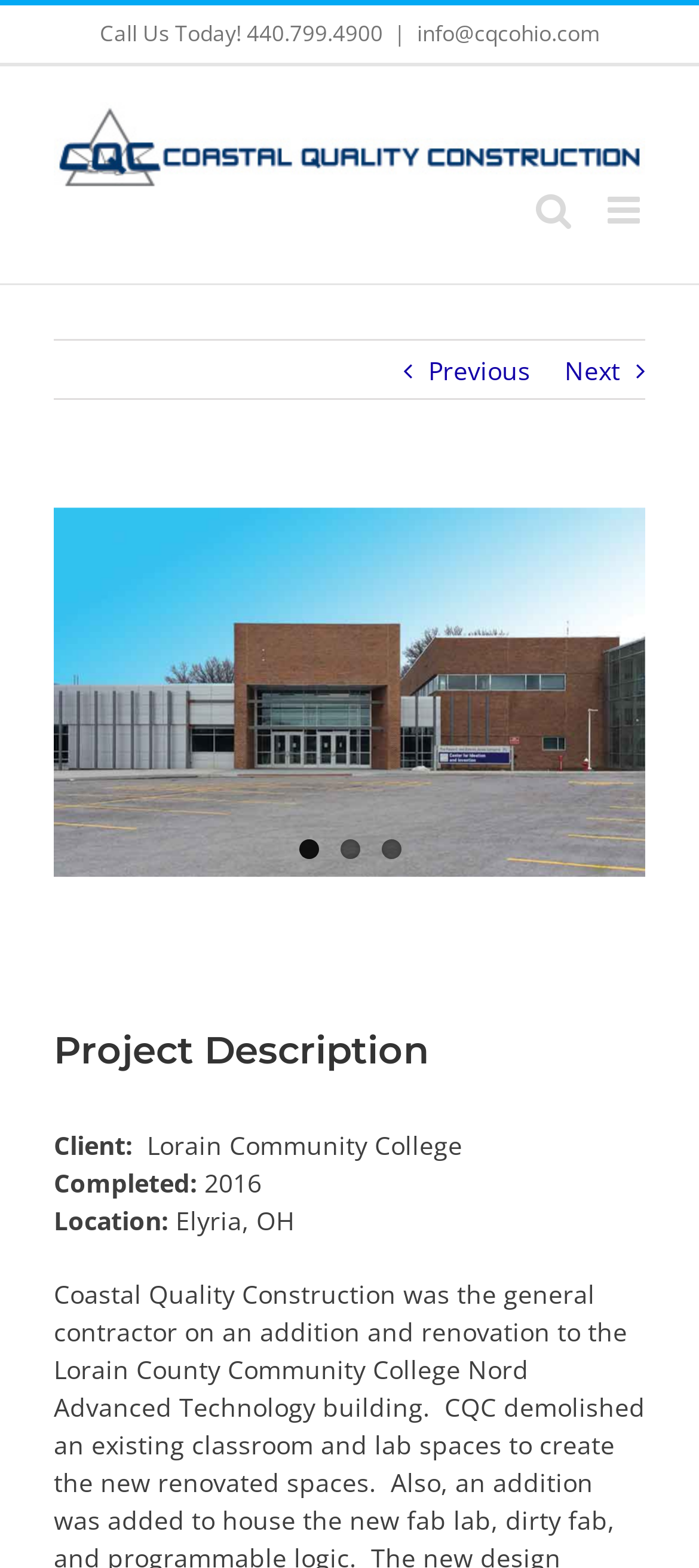Specify the bounding box coordinates (top-left x, top-left y, bottom-right x, bottom-right y) of the UI element in the screenshot that matches this description: alt="Coastal Quality Construction Logo"

[0.077, 0.066, 0.923, 0.122]